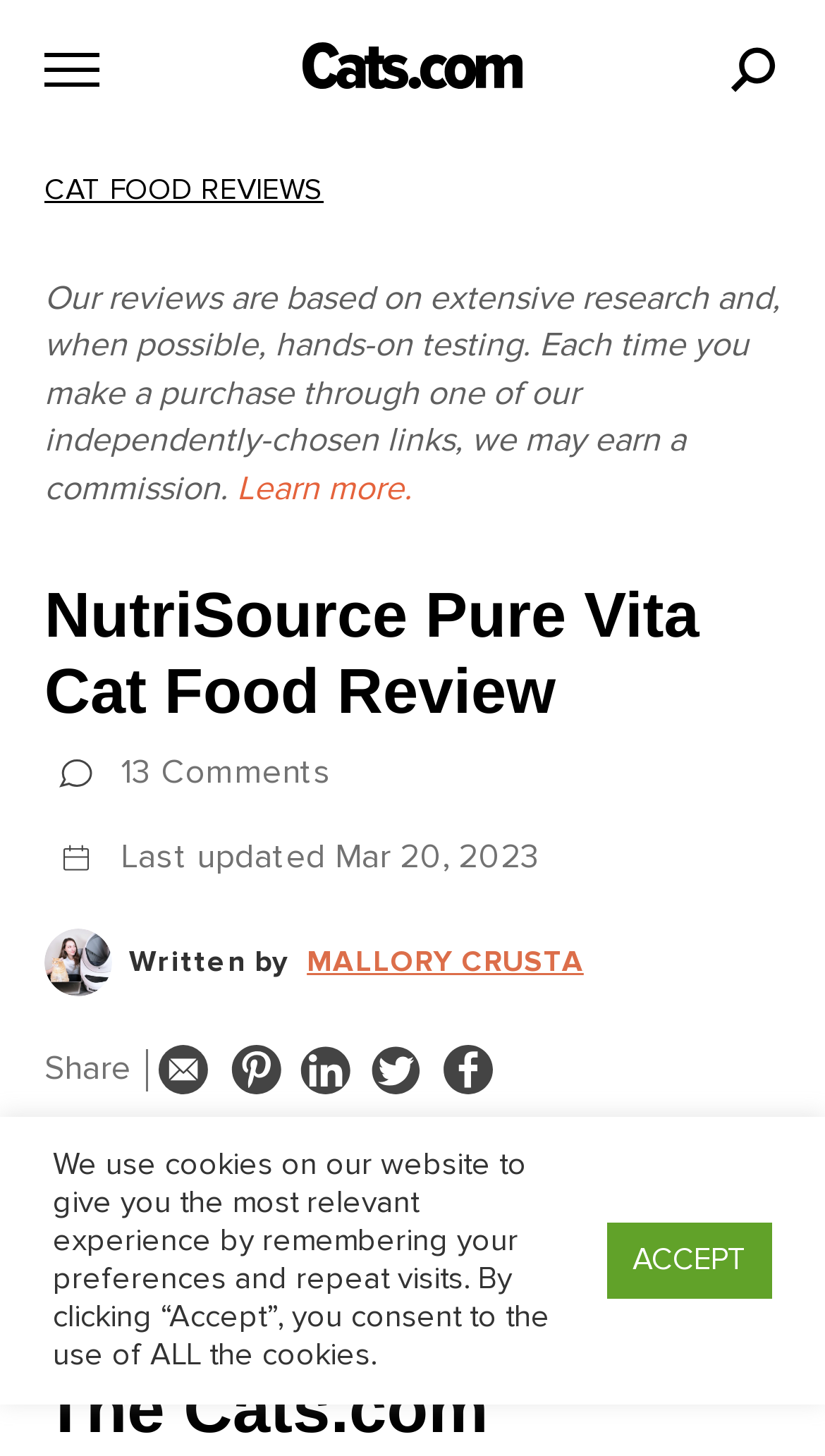Identify the bounding box coordinates of the clickable region to carry out the given instruction: "Share the article on Twitter".

[0.45, 0.718, 0.511, 0.752]